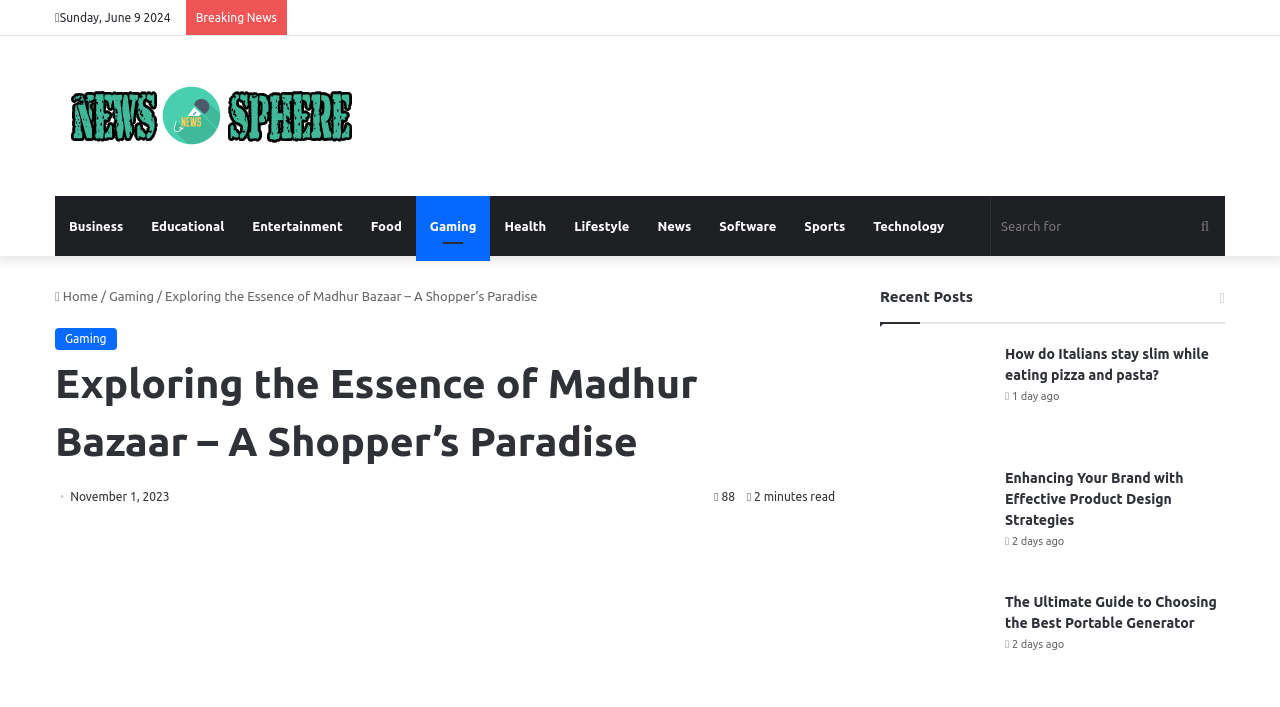Please determine the headline of the webpage and provide its content.

Exploring the Essence of Madhur Bazaar – A Shopper’s Paradise